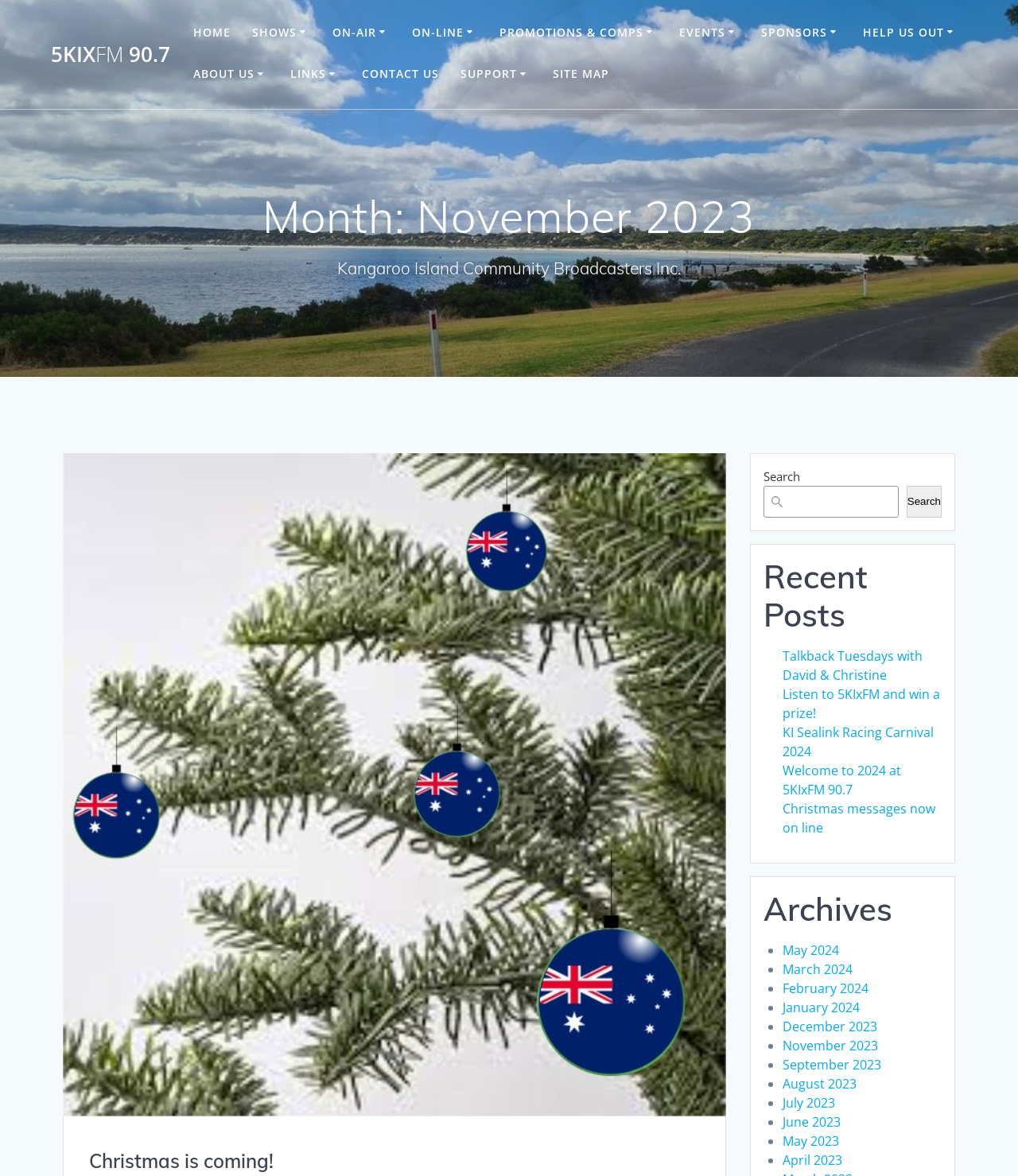What is the current month displayed on the webpage?
Based on the screenshot, respond with a single word or phrase.

November 2023